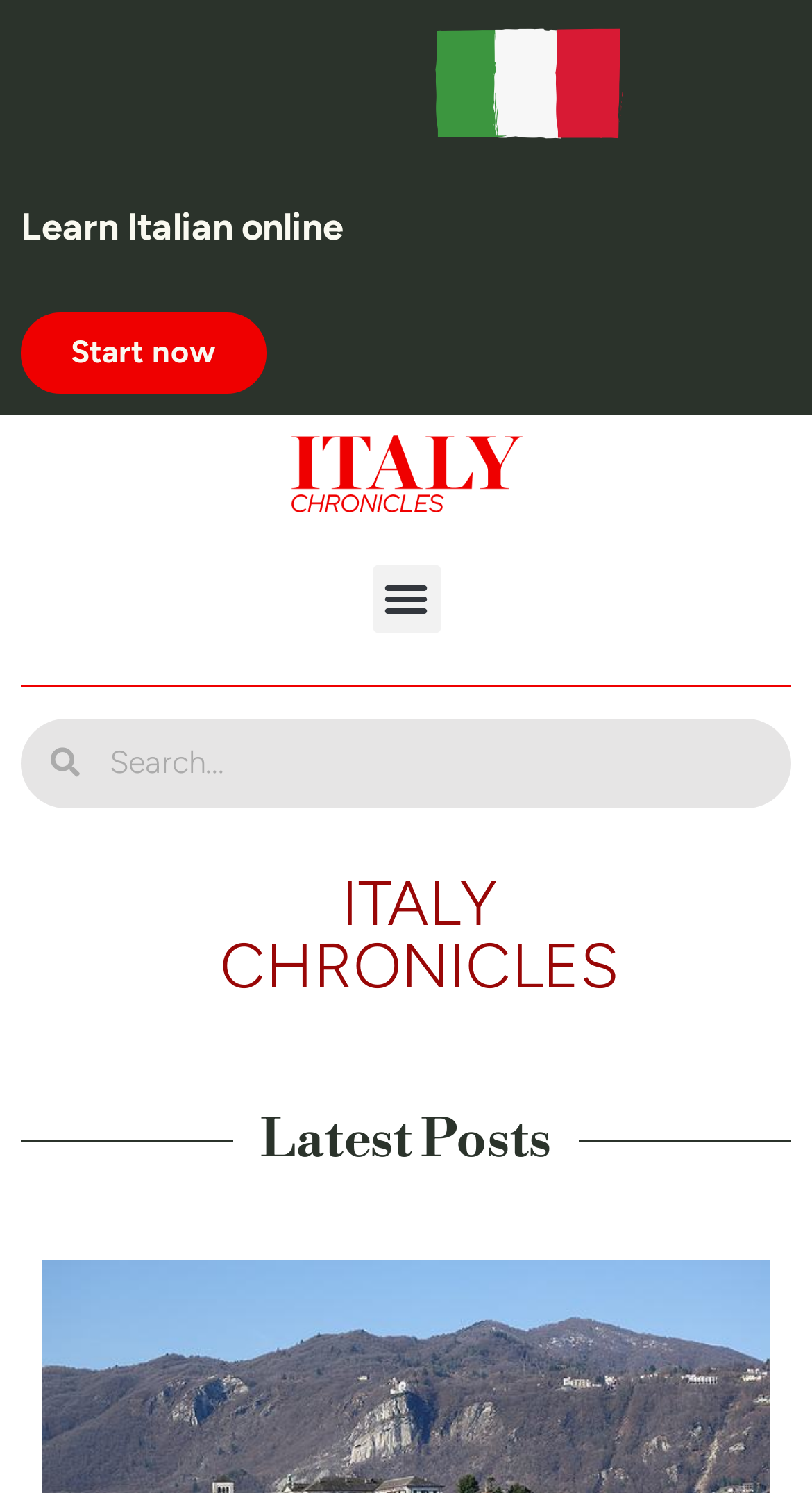Provide a brief response to the question using a single word or phrase: 
What type of content is listed under 'Latest Posts'?

Blog posts